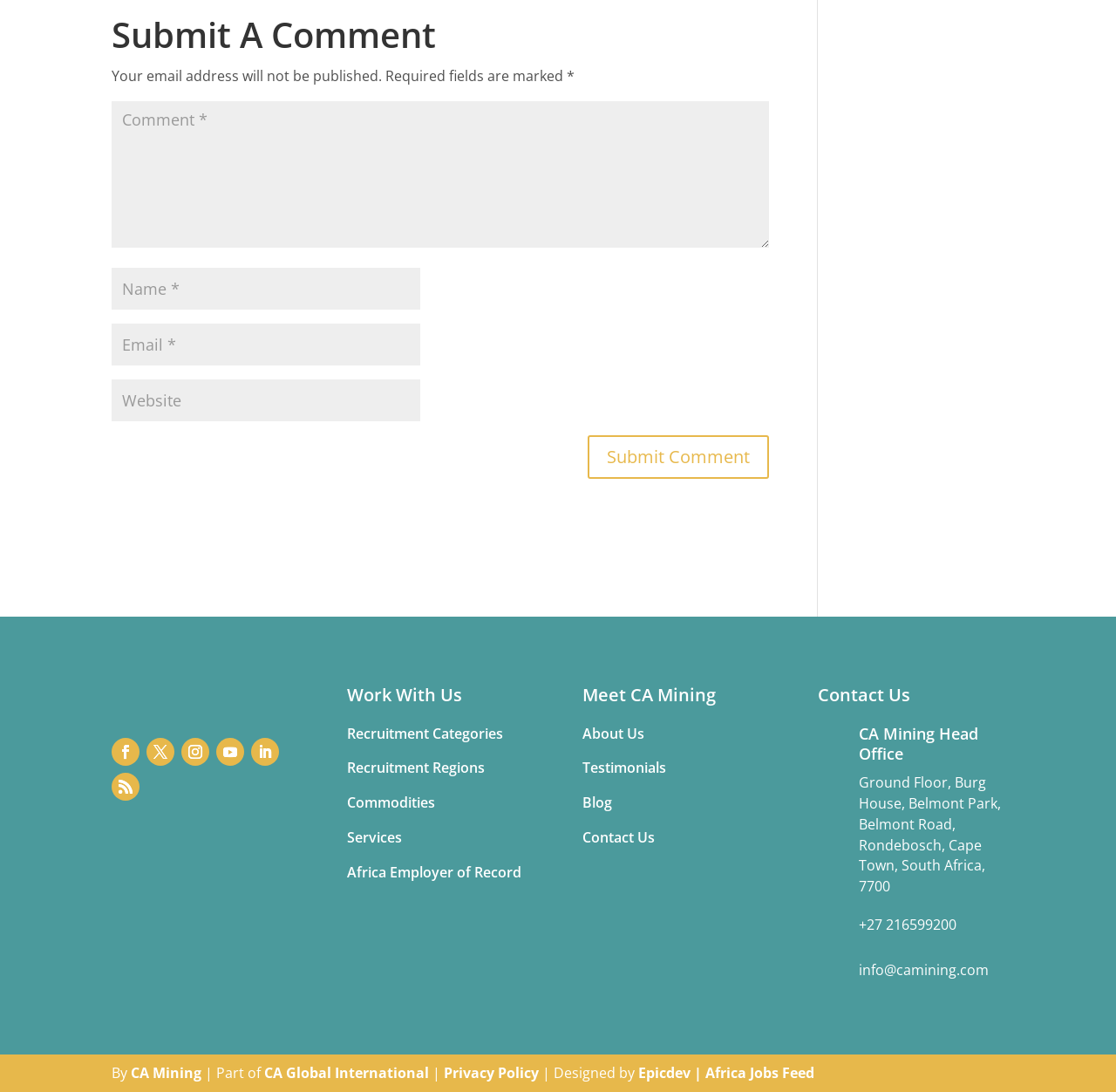Identify the bounding box coordinates for the region to click in order to carry out this instruction: "Enter your name". Provide the coordinates using four float numbers between 0 and 1, formatted as [left, top, right, bottom].

[0.1, 0.245, 0.377, 0.283]